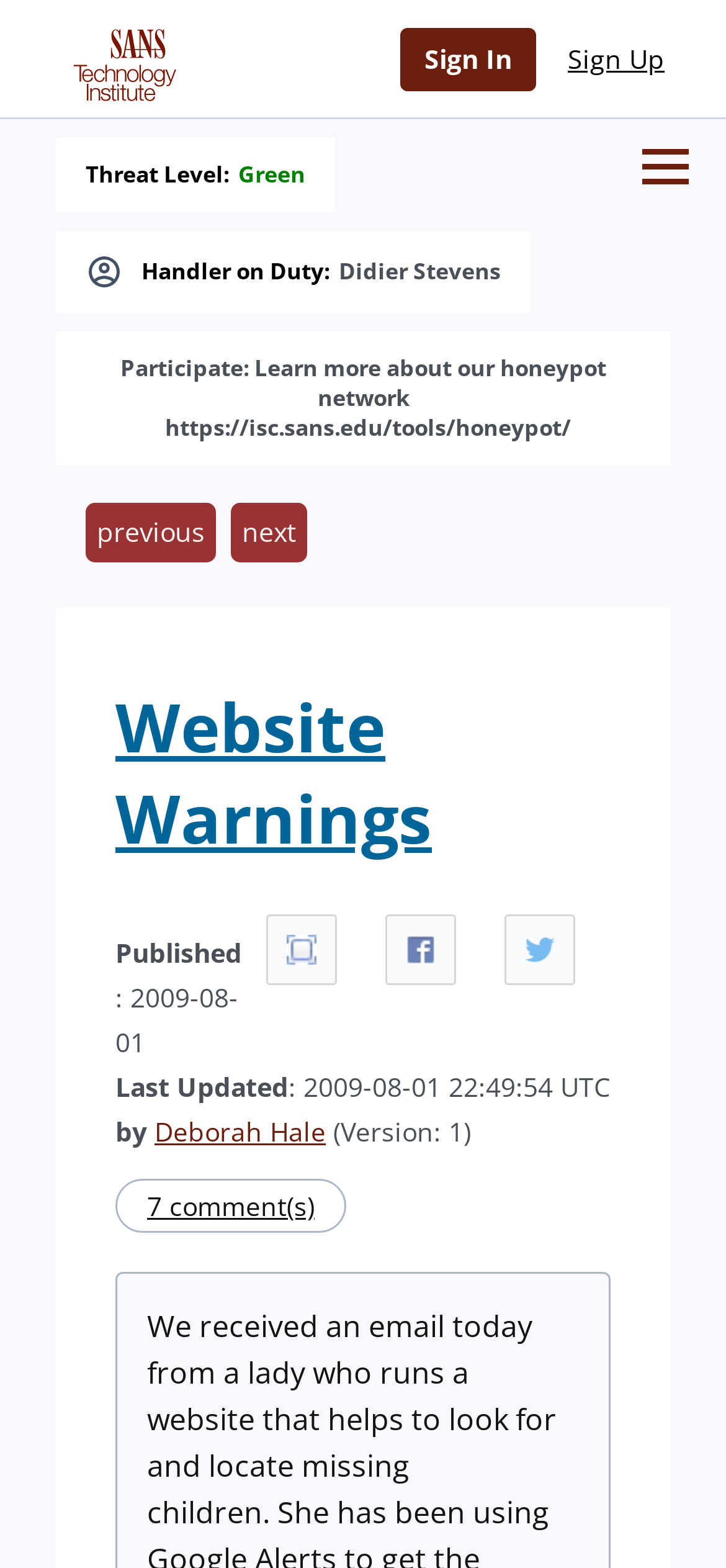Answer the following query concisely with a single word or phrase:
How many comments are there on this webpage?

7